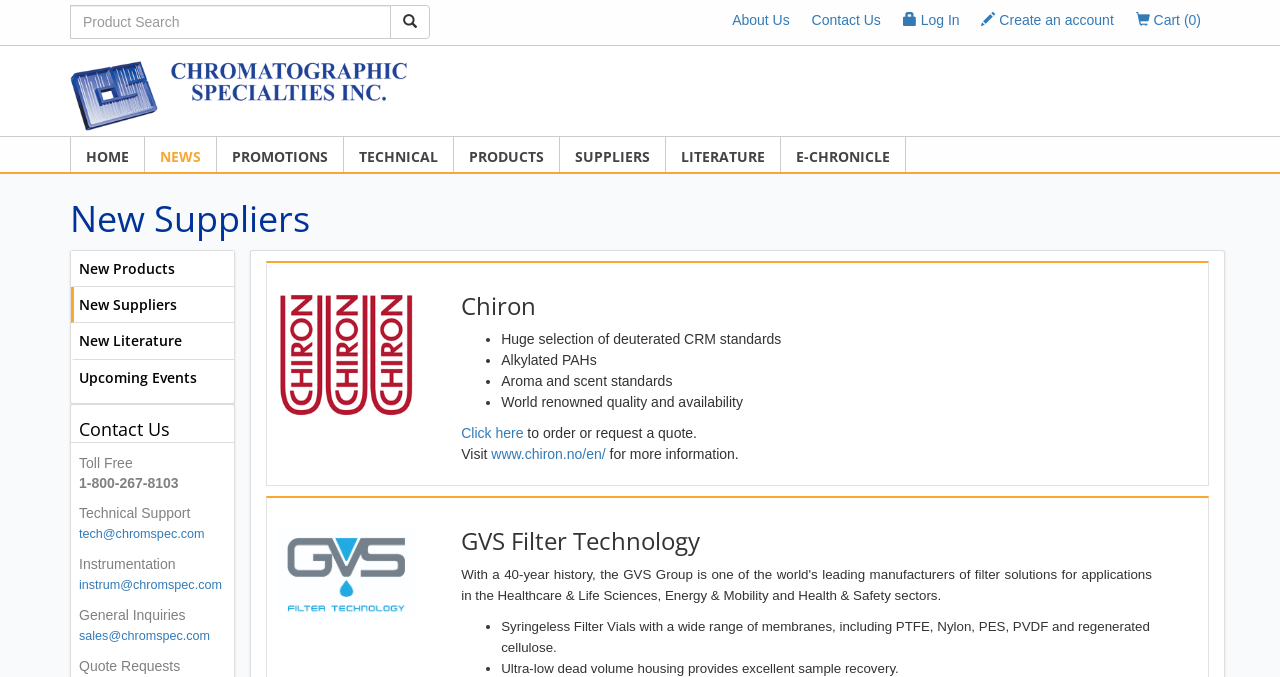Determine the bounding box coordinates of the section to be clicked to follow the instruction: "Log in to the account". The coordinates should be given as four float numbers between 0 and 1, formatted as [left, top, right, bottom].

[0.698, 0.007, 0.757, 0.044]